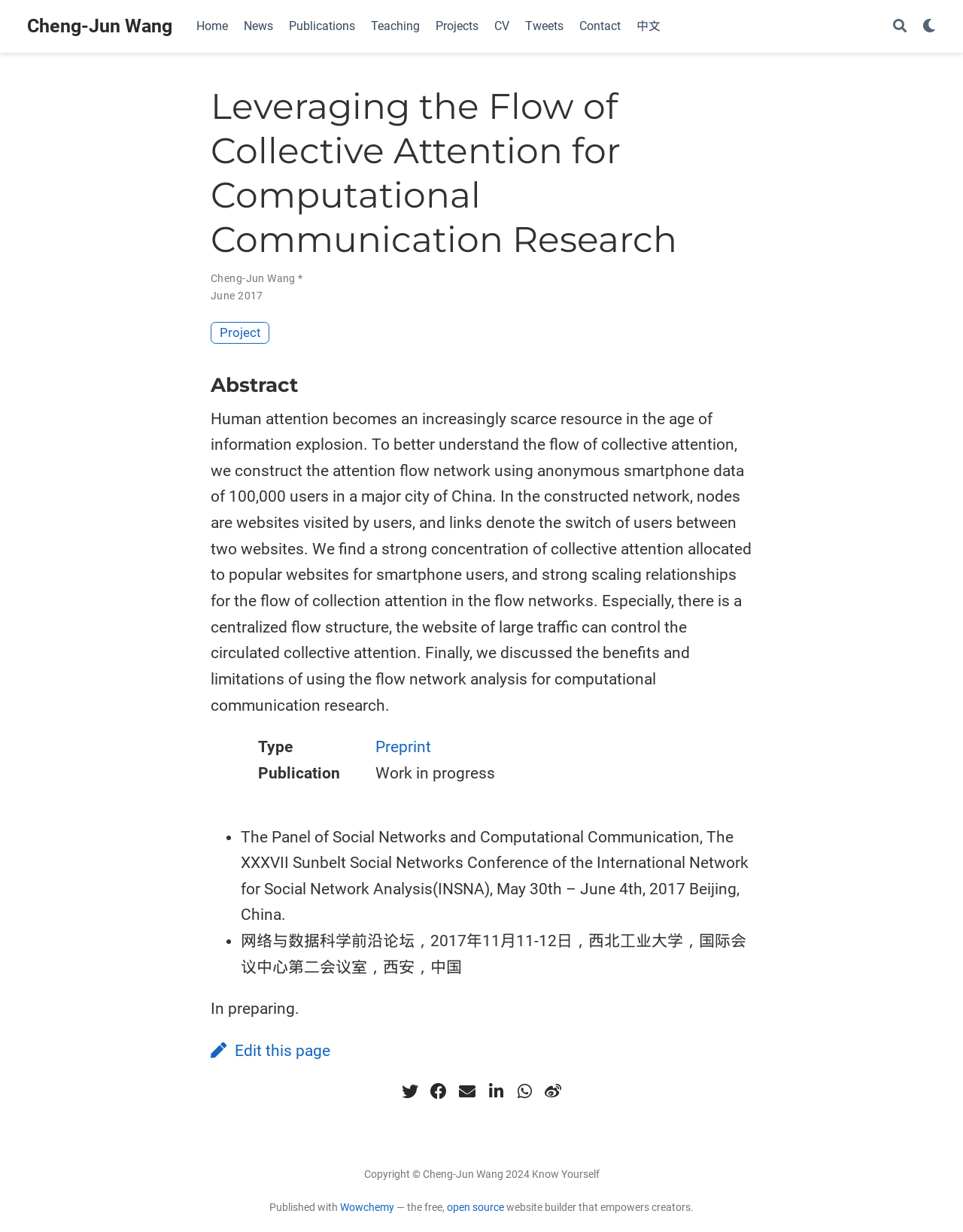Locate the coordinates of the bounding box for the clickable region that fulfills this instruction: "Read the article about Coronavirus masks".

None